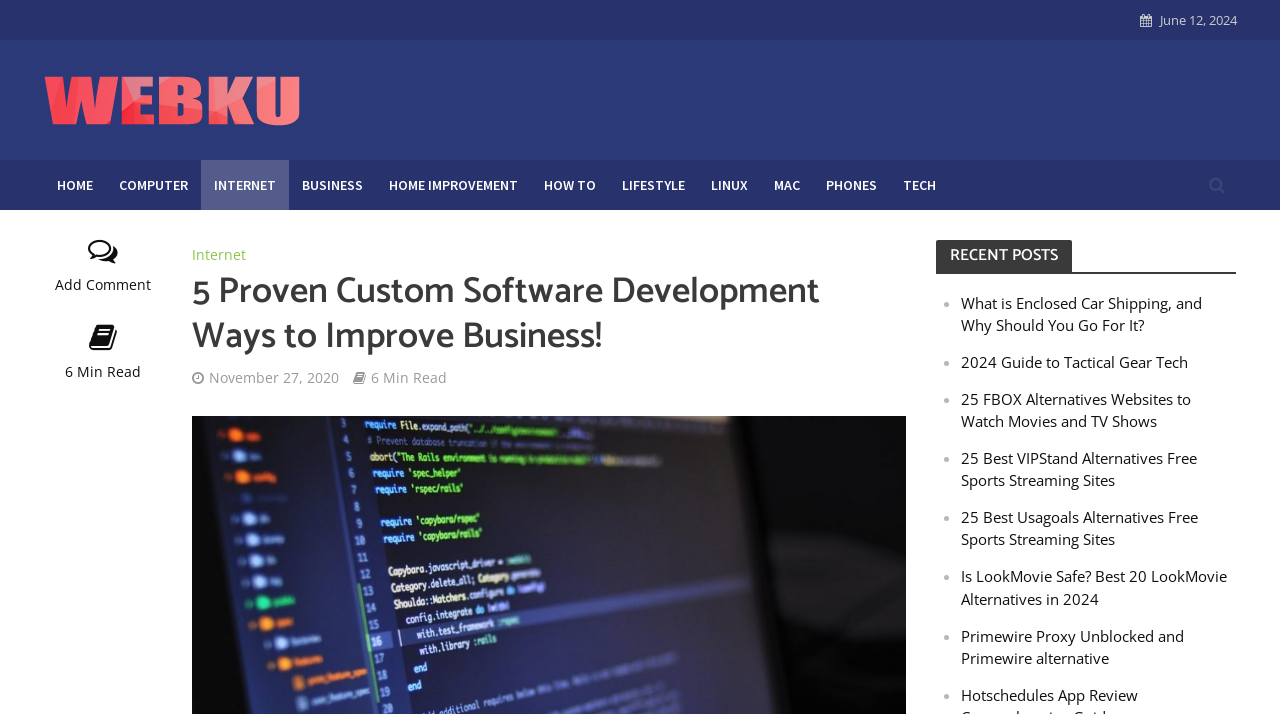Determine the bounding box coordinates for the clickable element to execute this instruction: "Go to the HOME page". Provide the coordinates as four float numbers between 0 and 1, i.e., [left, top, right, bottom].

[0.034, 0.224, 0.082, 0.294]